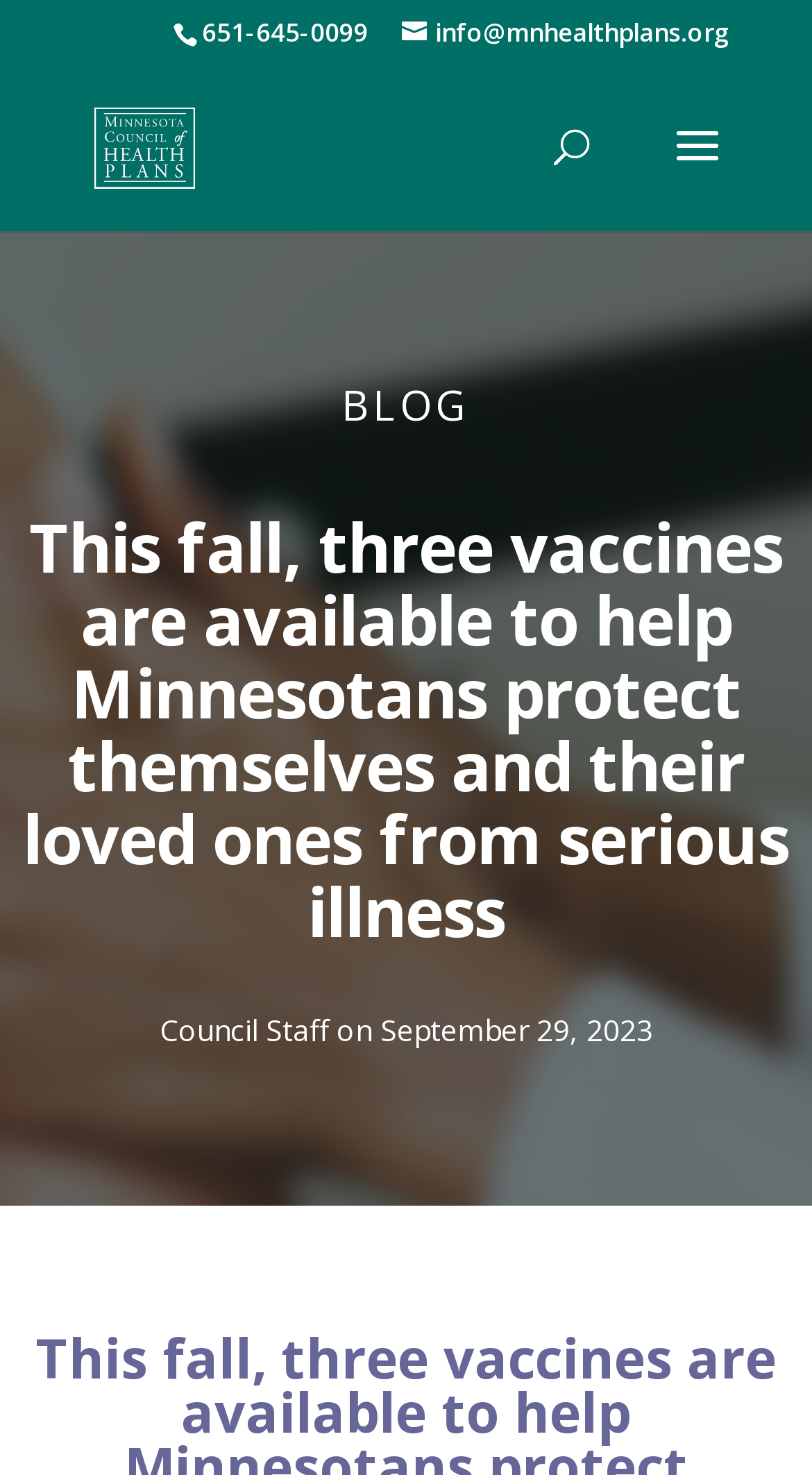How many links are on the top section of the webpage?
Use the image to give a comprehensive and detailed response to the question.

I counted the number of link elements on the top section of the webpage by looking at the bounding box coordinates of each element. I found three links: 'info@mnhealthplans.org', 'Minnesota Council of Health Plans', and the search link.